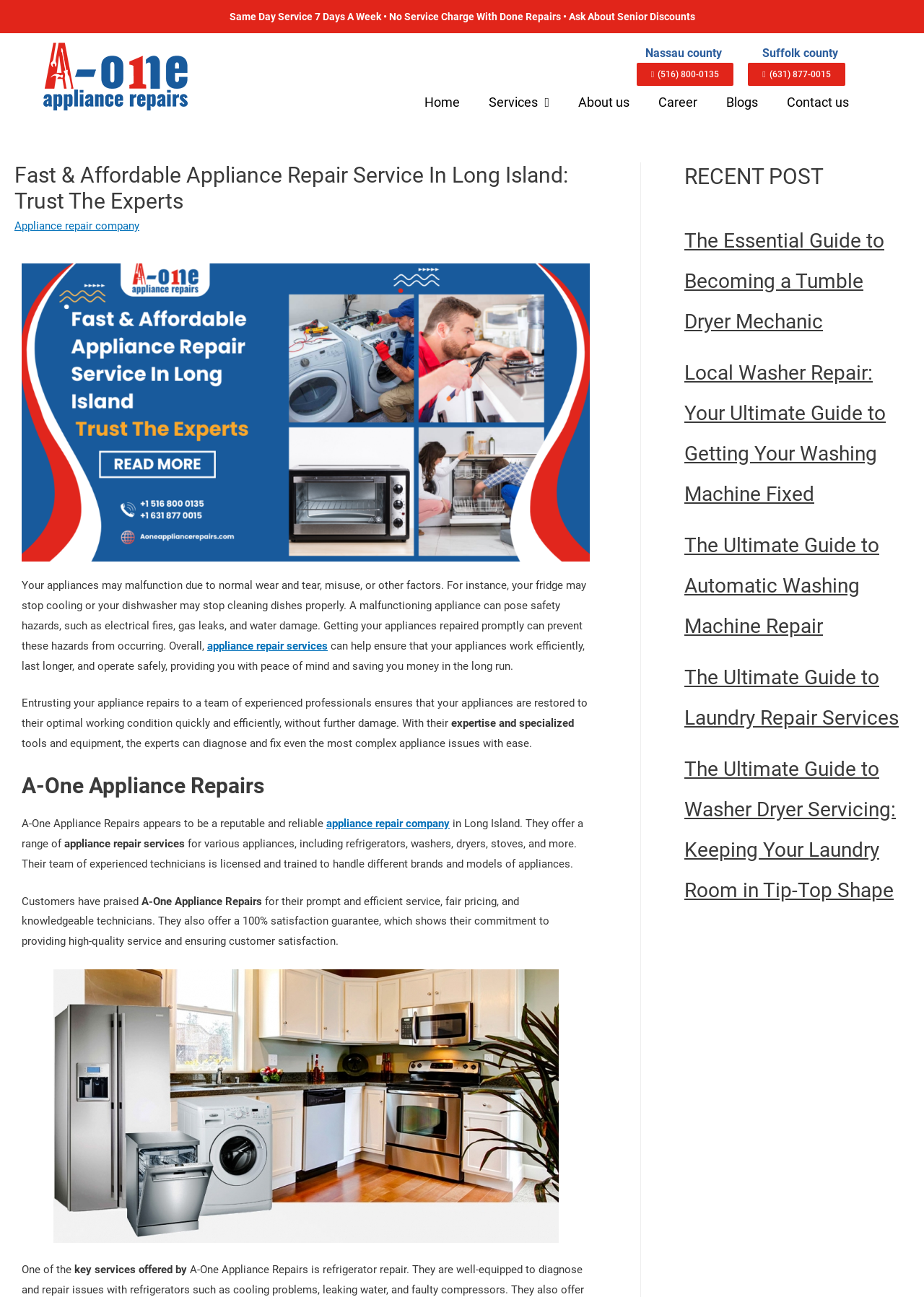What is the benefit of getting appliances repaired promptly?
Can you provide a detailed and comprehensive answer to the question?

According to the text, getting appliances repaired promptly can prevent safety hazards such as electrical fires, gas leaks, and water damage. This is mentioned in the paragraph that starts with 'Your appliances may malfunction due to normal wear and tear, misuse, or other factors.'